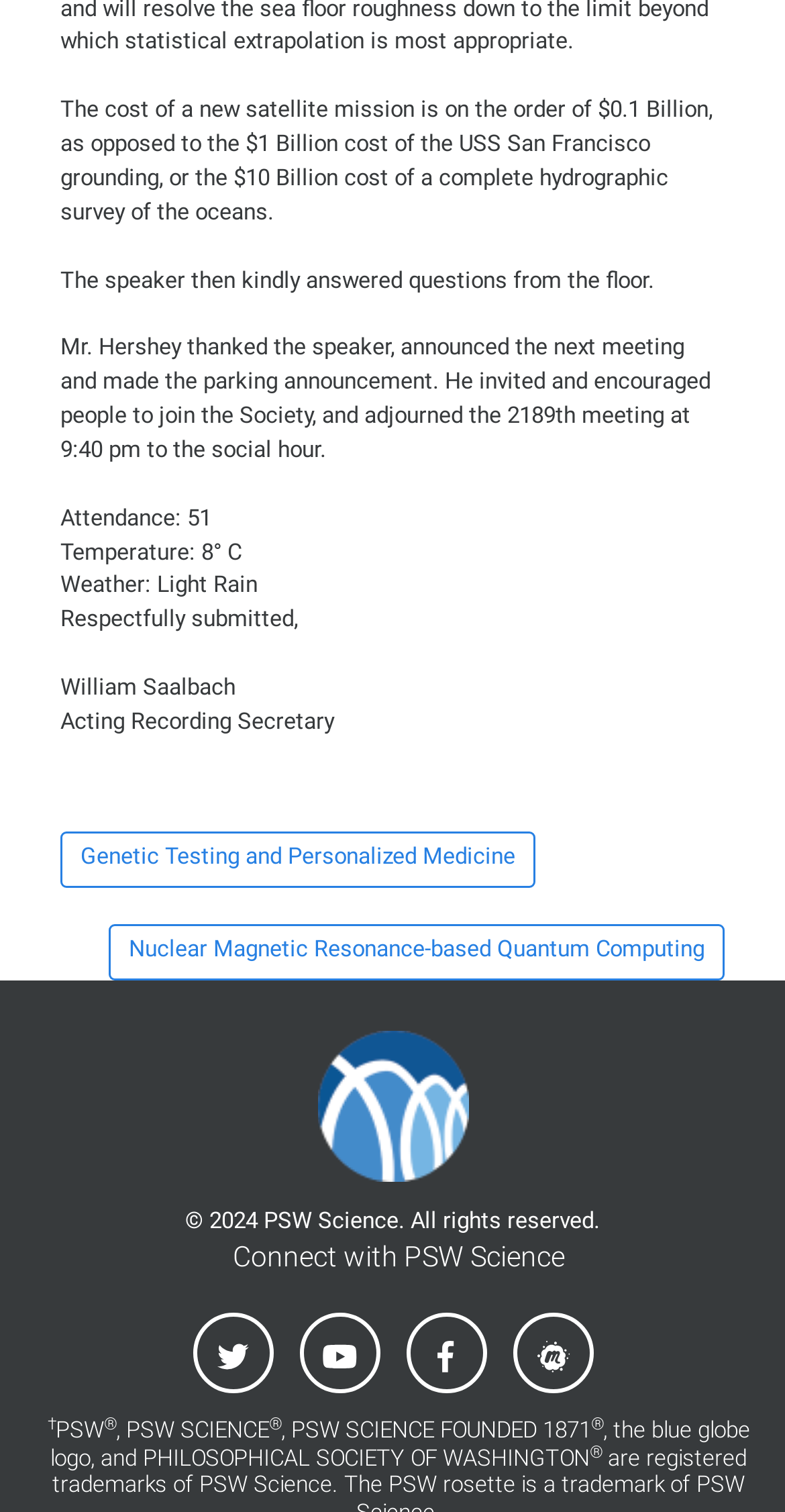What is the temperature mentioned on the webpage?
Can you give a detailed and elaborate answer to the question?

The temperature is mentioned in one of the static text elements as 'Temperature: 8° C', which is likely the temperature at the time of the meeting or event described on the webpage.